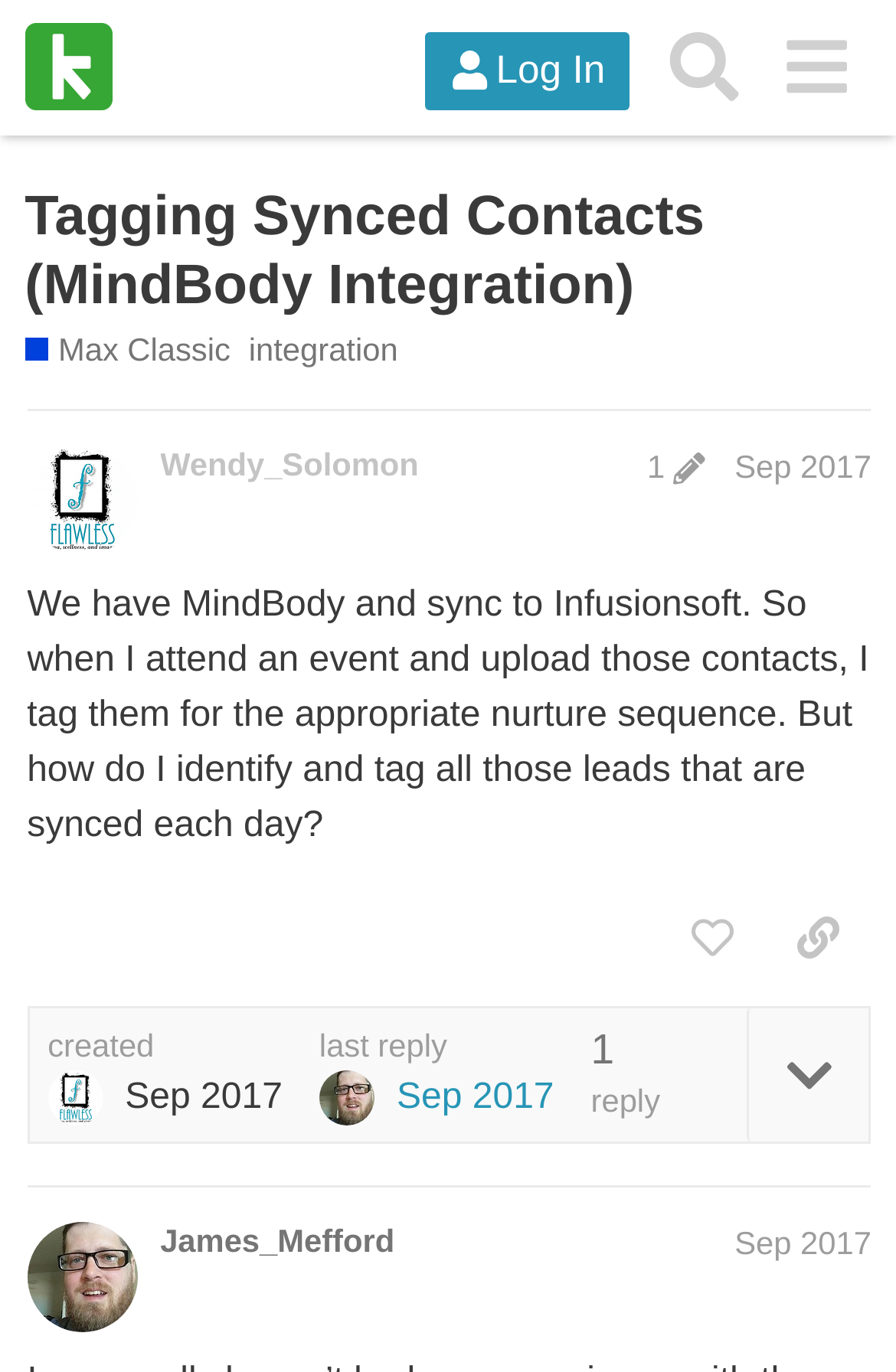Locate the bounding box coordinates of the clickable element to fulfill the following instruction: "View the post by Wendy_Solomon". Provide the coordinates as four float numbers between 0 and 1 in the format [left, top, right, bottom].

[0.03, 0.299, 0.973, 0.864]